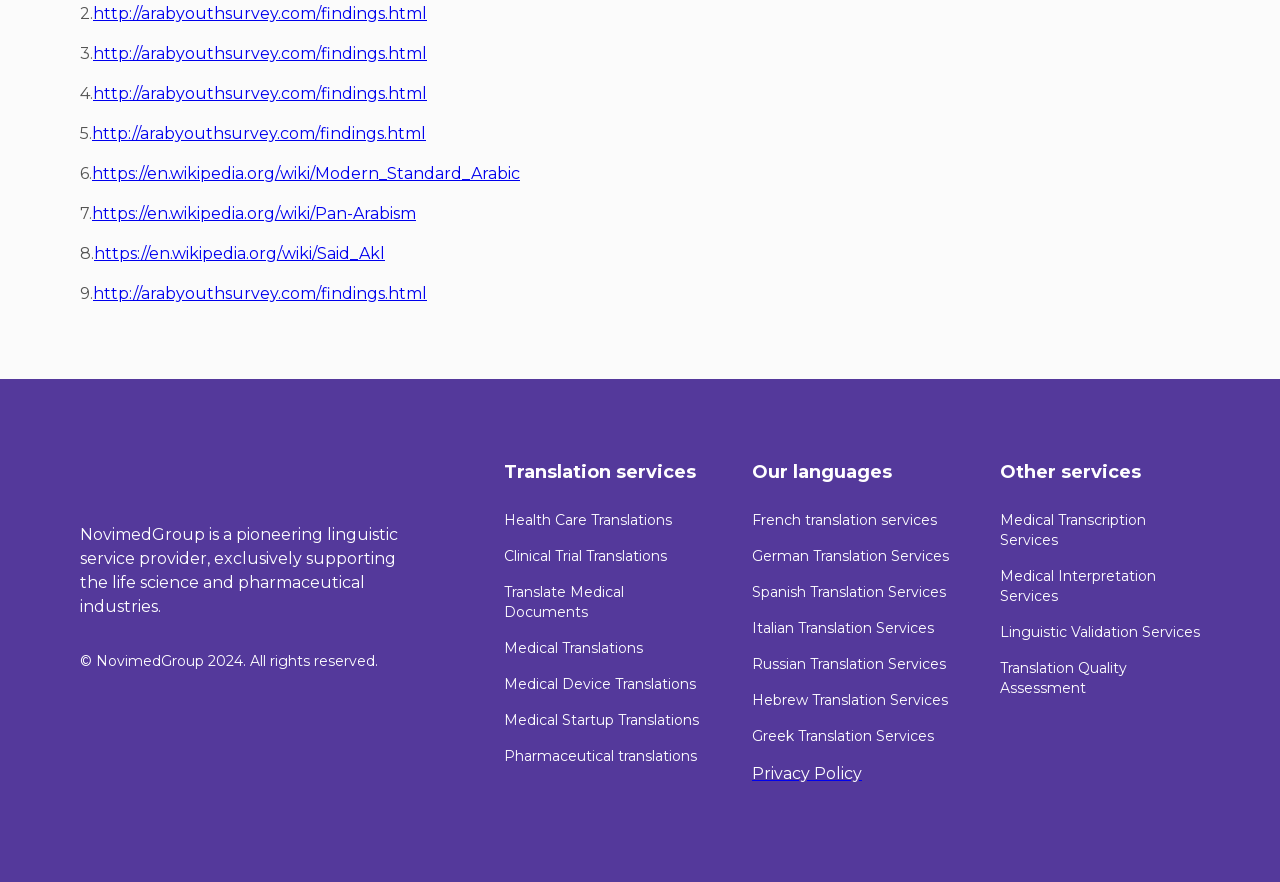Identify the bounding box coordinates of the section to be clicked to complete the task described by the following instruction: "Read the Privacy Policy". The coordinates should be four float numbers between 0 and 1, formatted as [left, top, right, bottom].

[0.588, 0.866, 0.673, 0.887]